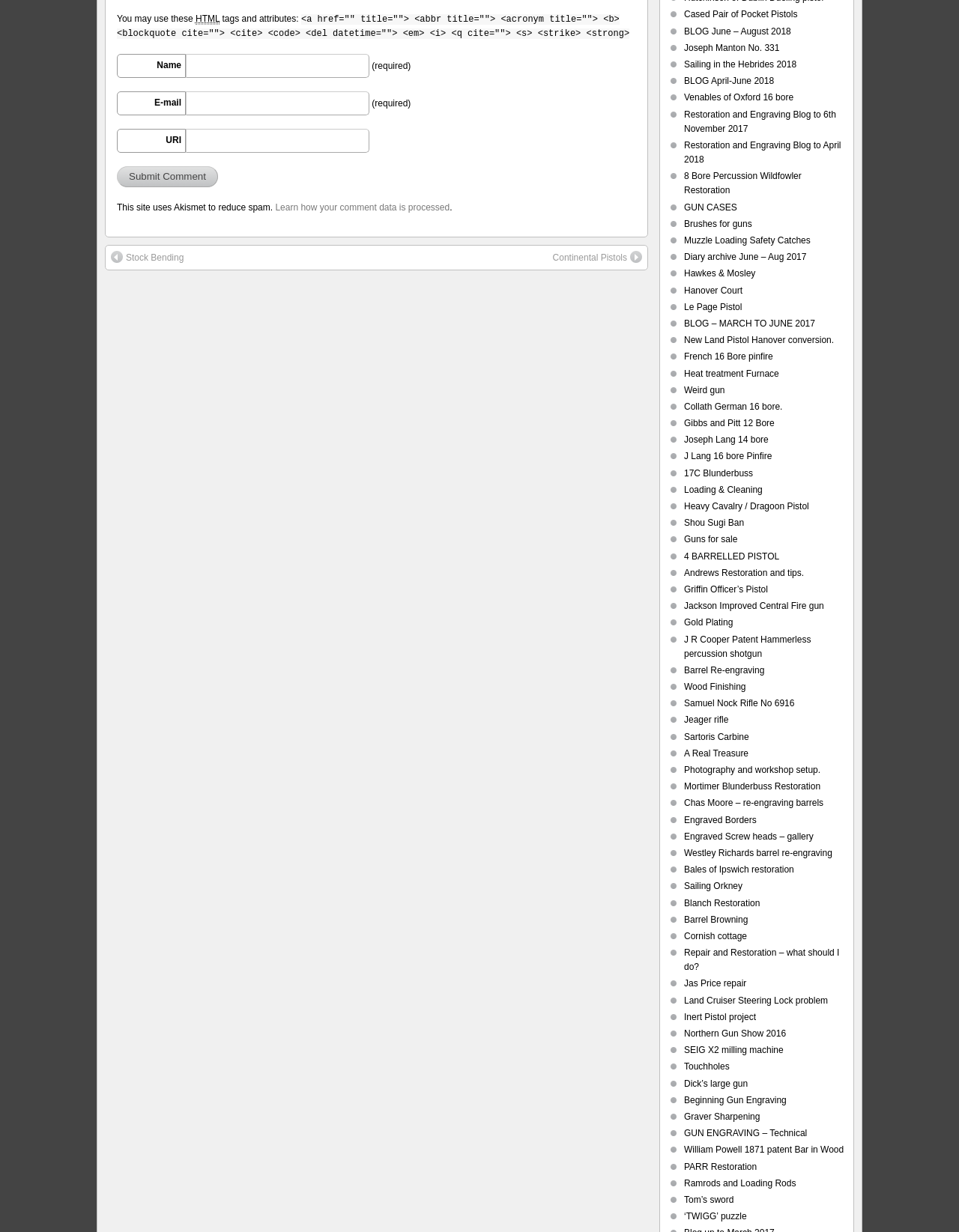What is the topic of the links on the right side of the webpage?
Please interpret the details in the image and answer the question thoroughly.

The links on the right side of the webpage have titles such as 'Cased Pair of Pocket Pistols', 'Restoration and Engraving Blog', and 'Guns for sale', which suggest that the topic of these links is related to guns and restoration.